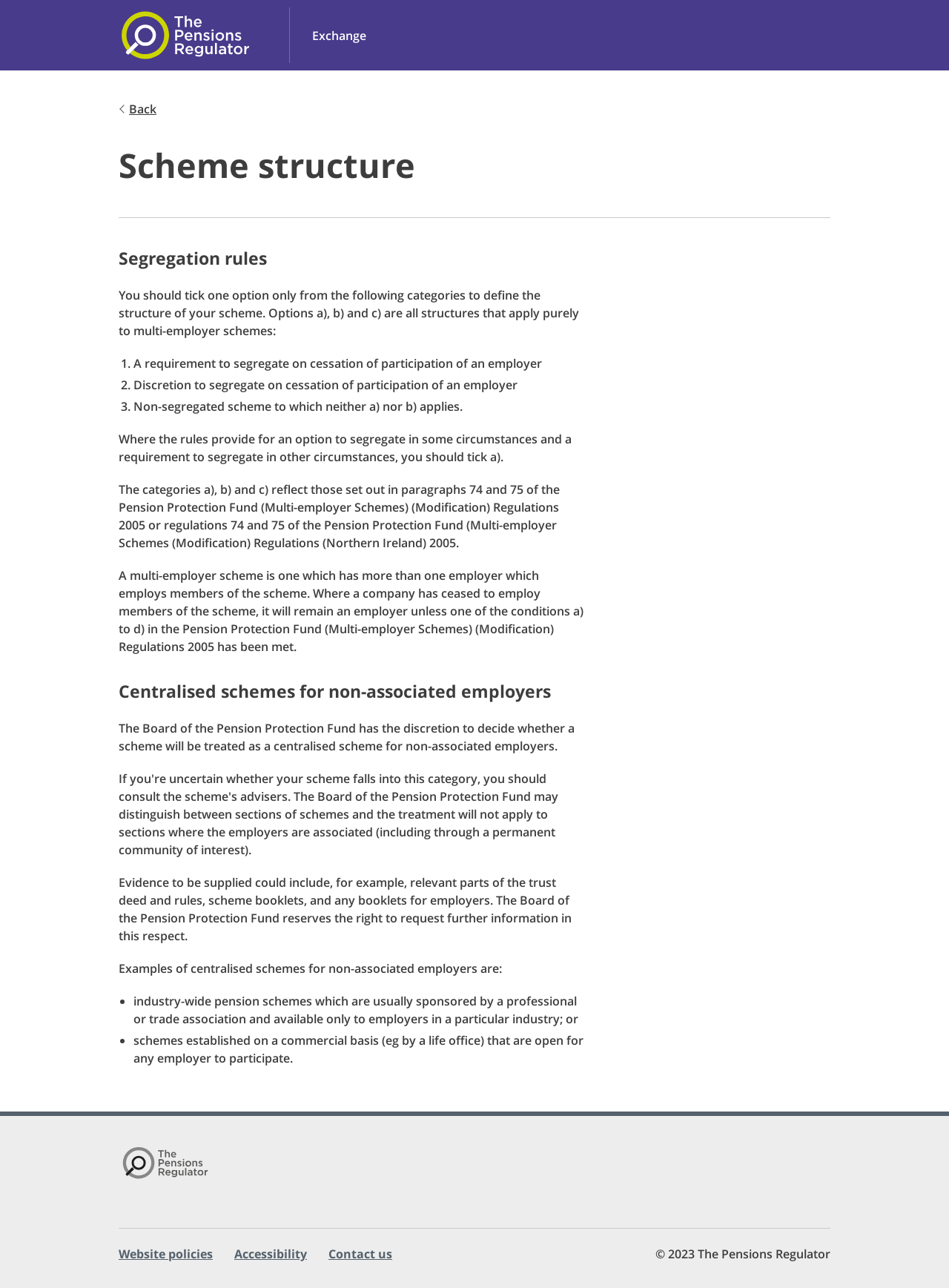What type of schemes are described in the section 'Centralised schemes for non-associated employers'?
Look at the image and respond with a one-word or short-phrase answer.

Industry-wide pension schemes